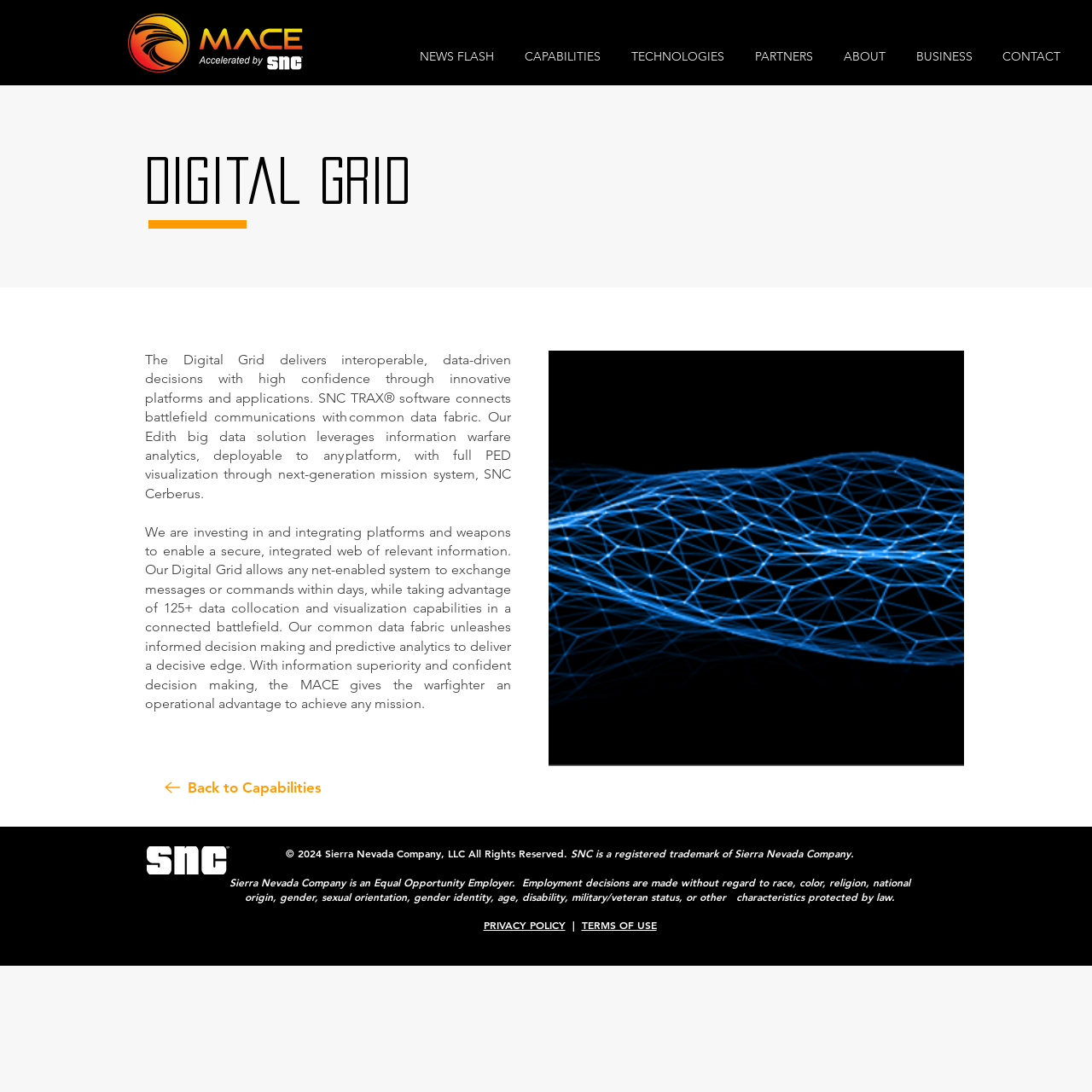Show me the bounding box coordinates of the clickable region to achieve the task as per the instruction: "Click on the 'Save Saturday, June 15 for a Juneteenth Celebration in Benicia!' link".

None